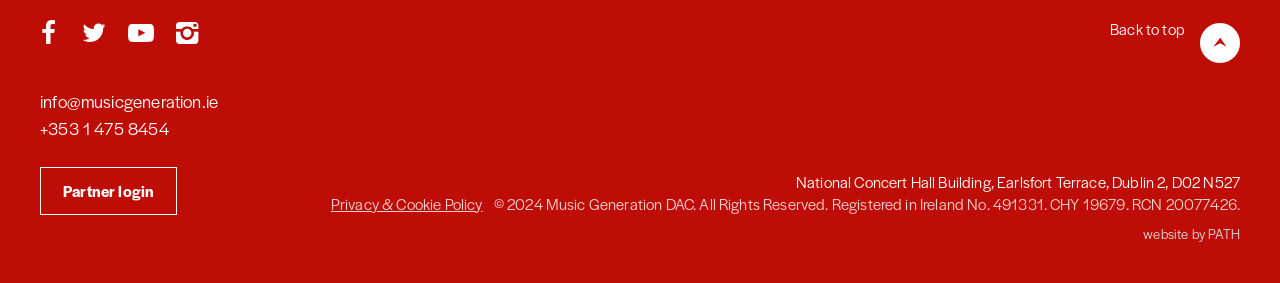What is the phone number to contact?
Refer to the image and provide a one-word or short phrase answer.

+353 1 475 8454